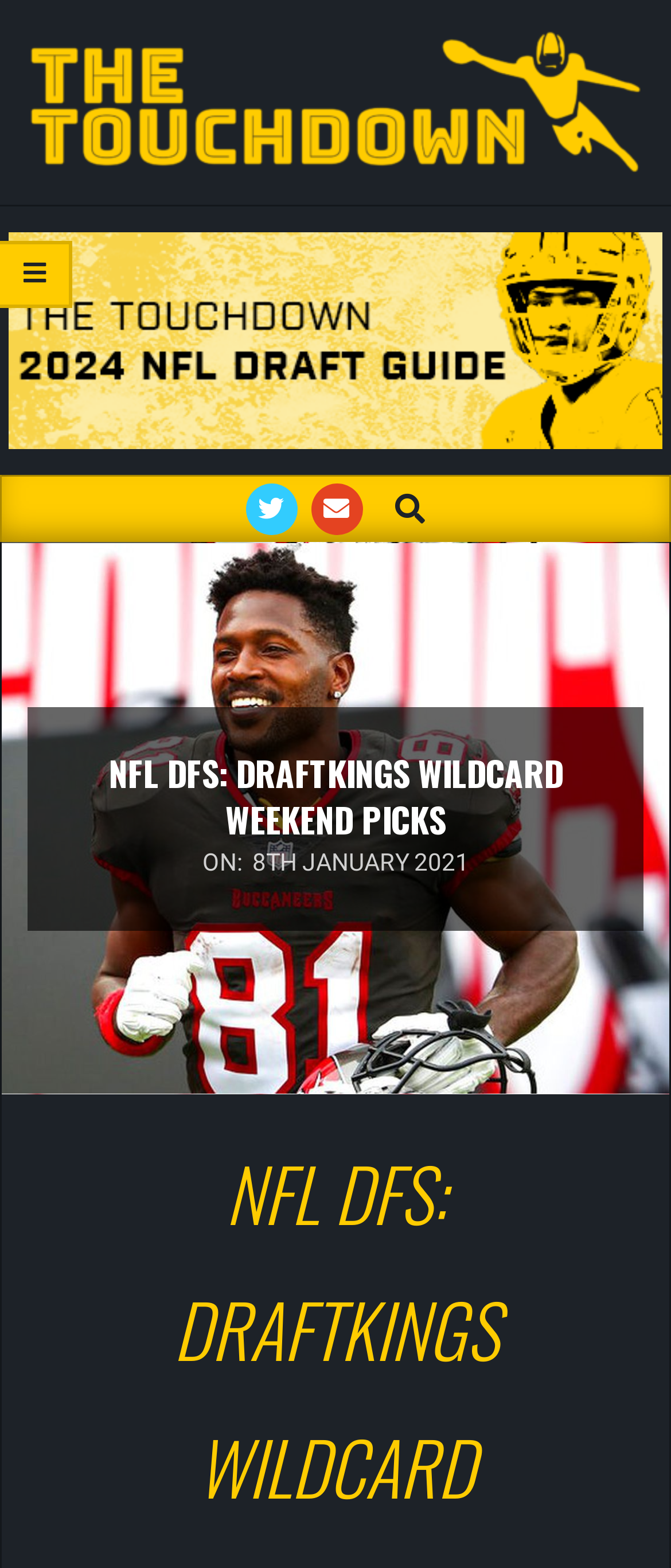How many social media links are present?
Look at the image and answer the question using a single word or phrase.

3